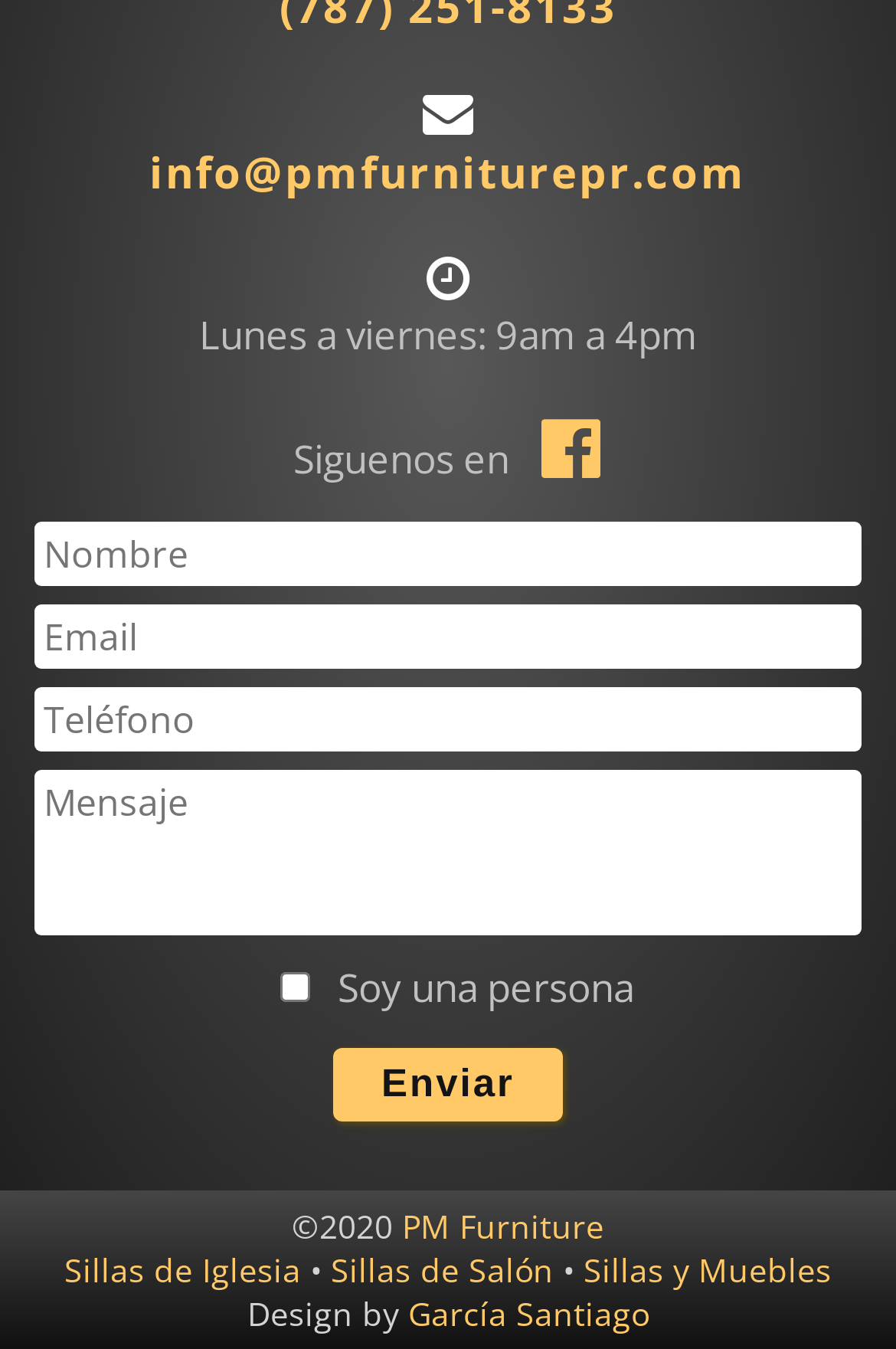Could you locate the bounding box coordinates for the section that should be clicked to accomplish this task: "Follow on Facebook".

[0.578, 0.316, 0.673, 0.359]